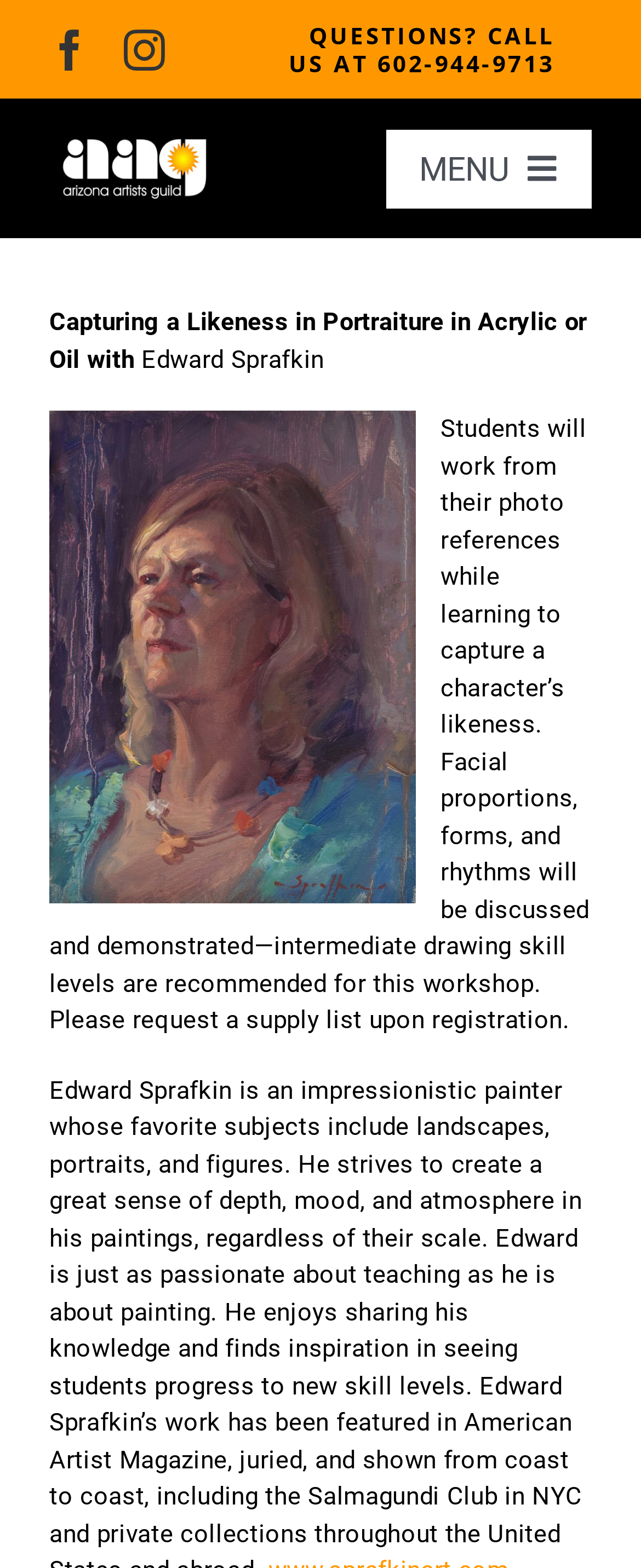From the webpage screenshot, identify the region described by MENU. Provide the bounding box coordinates as (top-left x, top-left y, bottom-right x, bottom-right y), with each value being a floating point number between 0 and 1.

[0.603, 0.083, 0.923, 0.133]